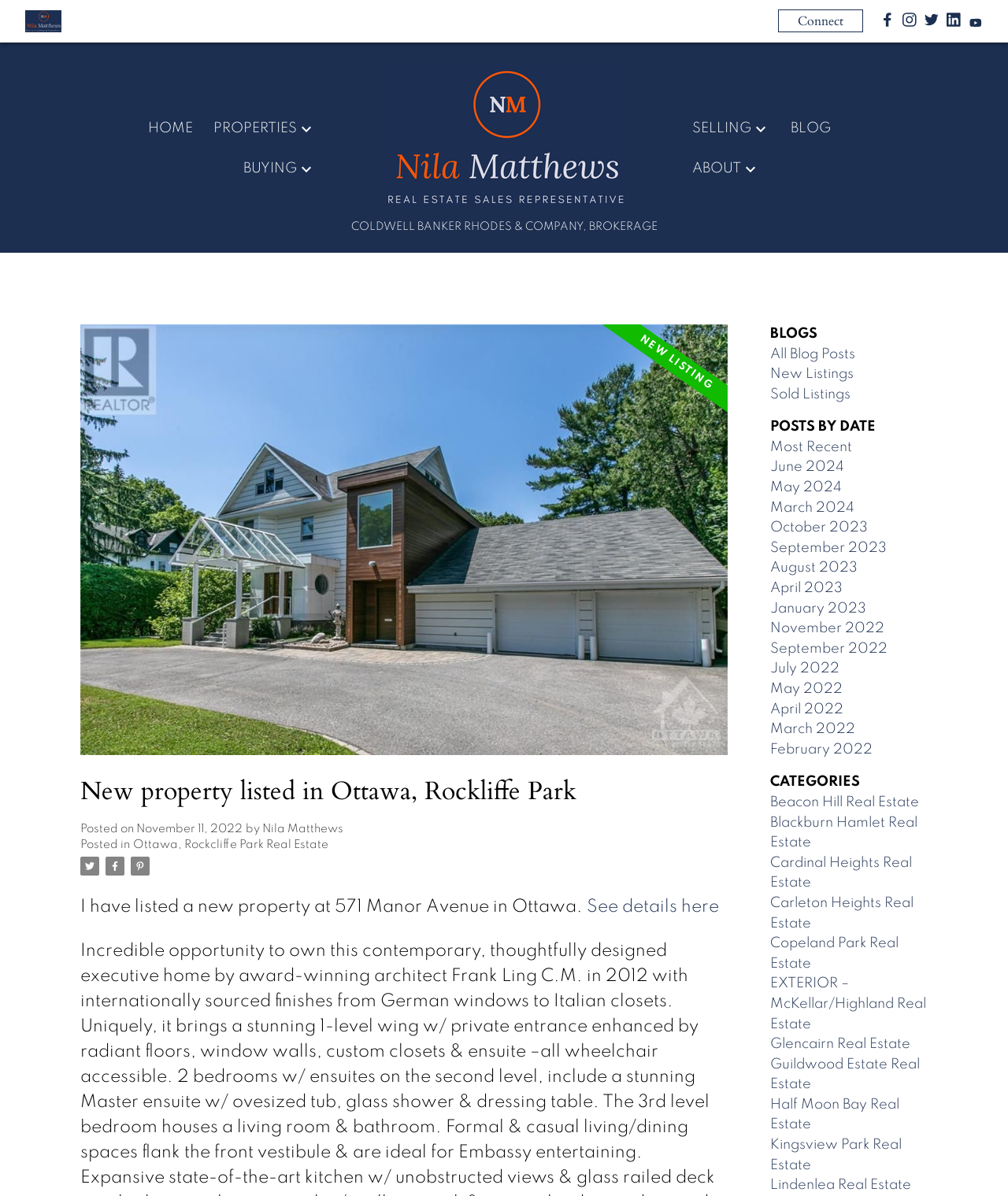Give an in-depth explanation of the webpage layout and content.

This webpage appears to be a real estate agent's website, specifically showcasing a new property listing in Ottawa, Rockliffe Park. At the top, there are several links to social media platforms, including Facebook, Instagram, Twitter, LinkedIn, and YouTube, each accompanied by a small icon. Below these links, there are two navigation menus, one on the left and one on the right, both with horizontal orientations. The left menu has options for "HOME", "PROPERTIES", "BUYING", and more, while the right menu has options for "SELLING", "BLOG", and "ABOUT".

In the main content area, there is a large heading that reads "New property listed in Ottawa, Rockliffe Park". Below this heading, there is a brief description of the property, including the address "571 Manor Avenue in Ottawa". There is also a link to "See details here" for more information.

To the right of the property description, there is a section with several links to blog posts, categorized by date and type. The dates range from November 2022 to June 2024, and the types include "New Listings", "Sold Listings", and more. Below this section, there is another section with links to categories, including "Beacon Hill Real Estate", "Blackburn Hamlet Real Estate", and many others.

At the bottom of the page, there is a large image that takes up most of the width, likely a photo of the property. Above this image, there is a section with several links to social media platforms and a phone number.